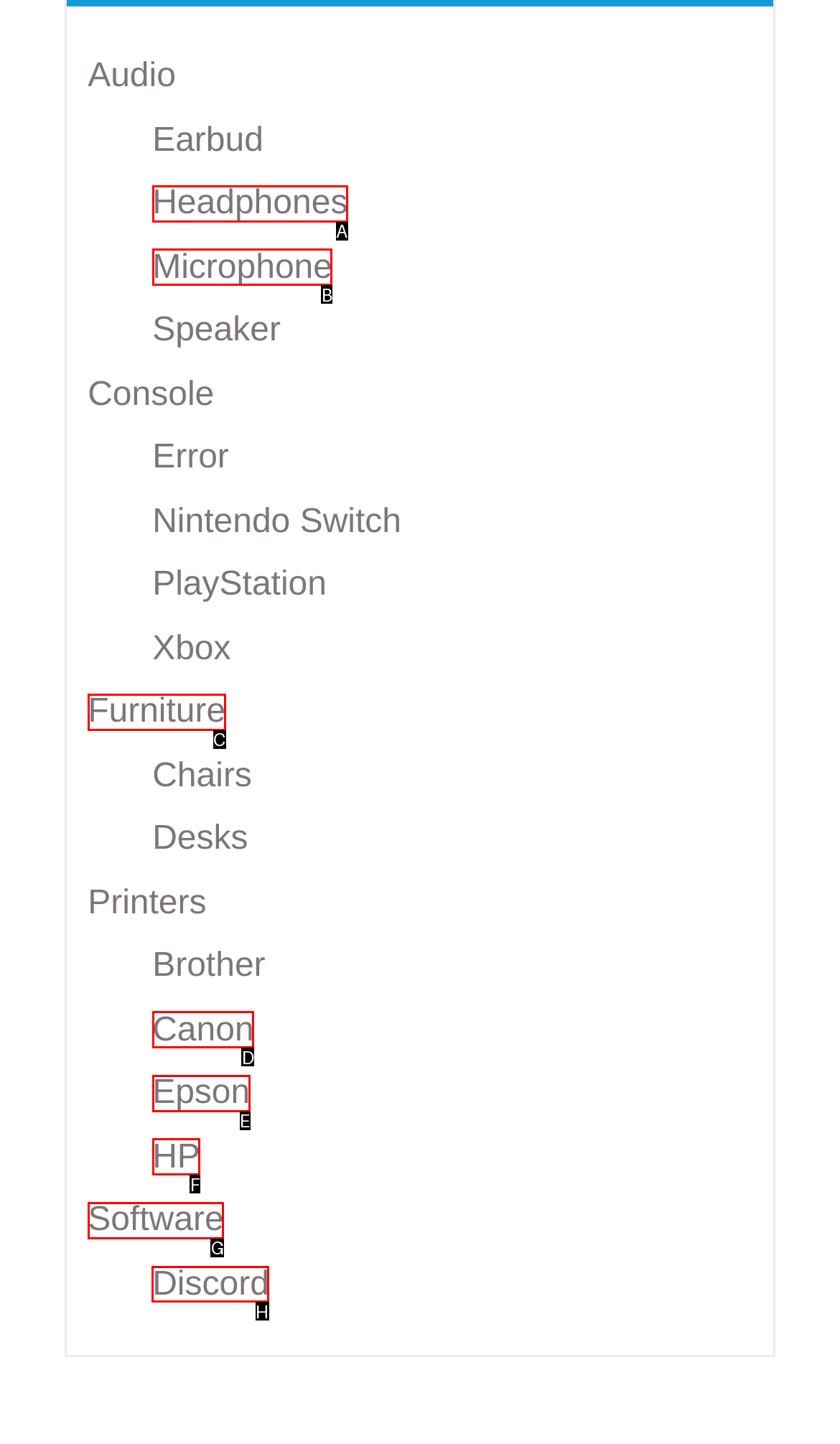Specify which element within the red bounding boxes should be clicked for this task: Open Discord software page Respond with the letter of the correct option.

H